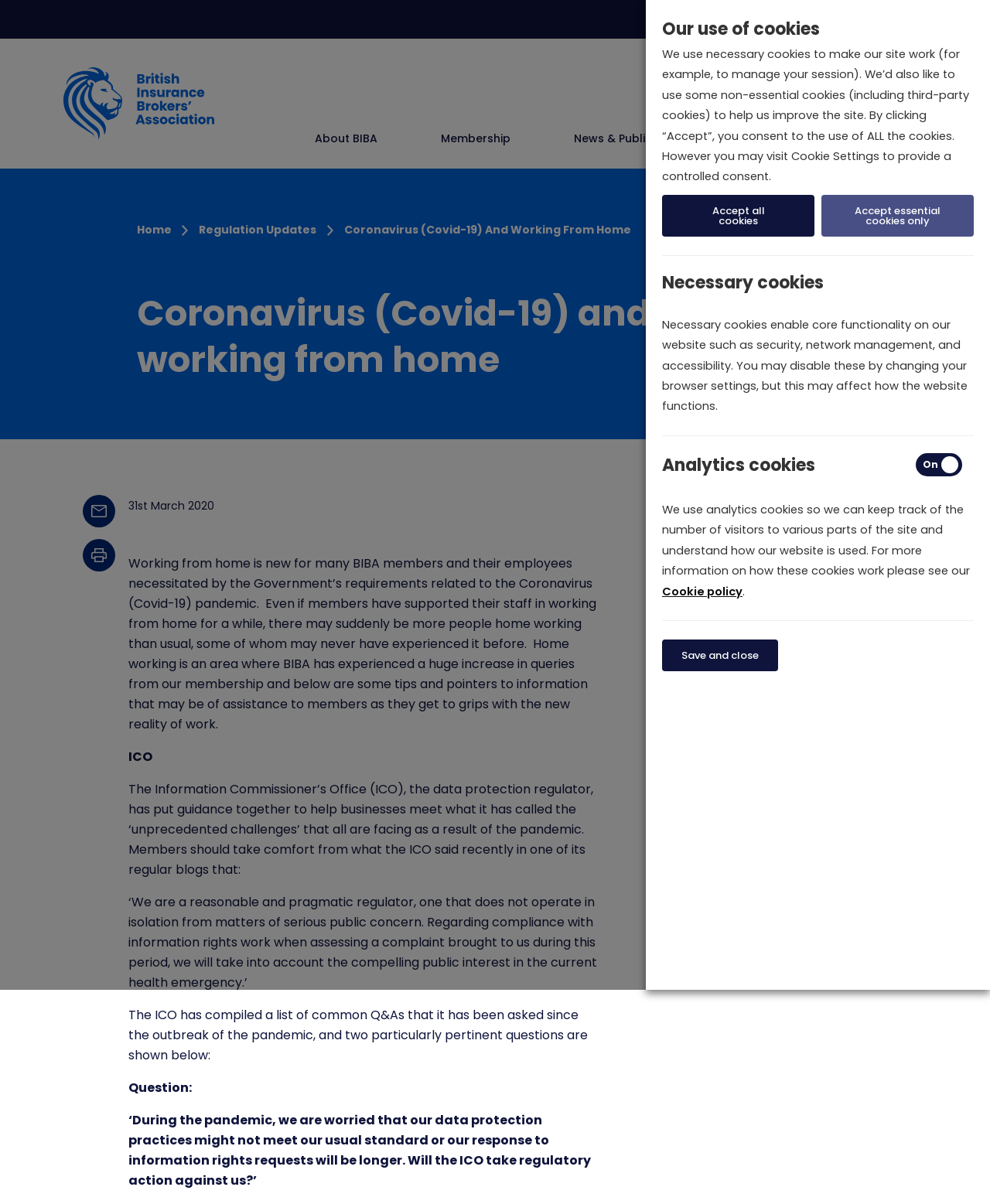What is the role of the ICO?
Respond to the question with a well-detailed and thorough answer.

The ICO, or Information Commissioner's Office, is the data protection regulator mentioned in the webpage. Its role is to provide guidance and regulate data protection practices, as evident from the quote 'We are a reasonable and pragmatic regulator...' and the mention of ICO's guidance on data protection during the pandemic.